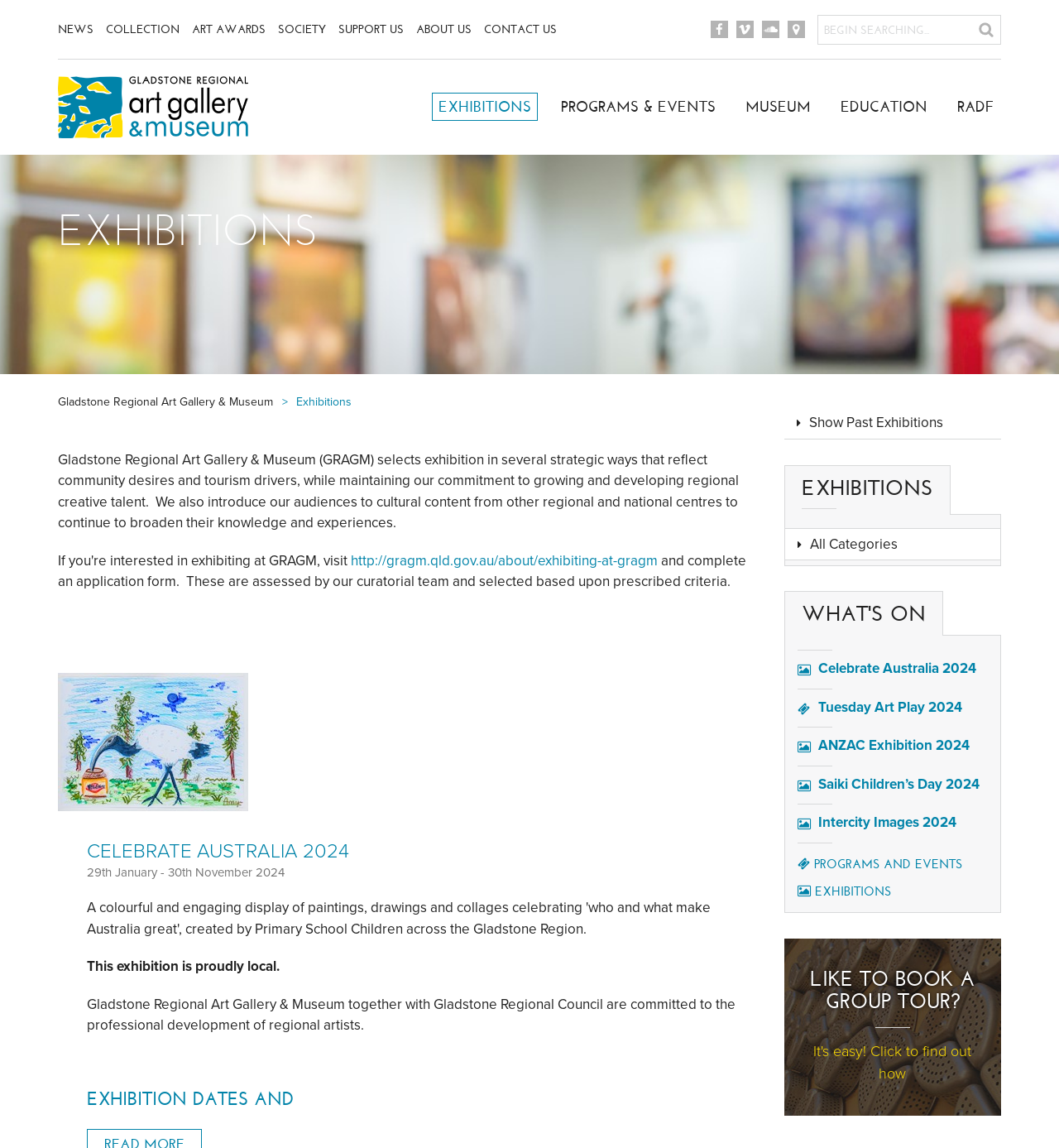Please specify the bounding box coordinates of the element that should be clicked to execute the given instruction: 'View news'. Ensure the coordinates are four float numbers between 0 and 1, expressed as [left, top, right, bottom].

[0.055, 0.018, 0.088, 0.033]